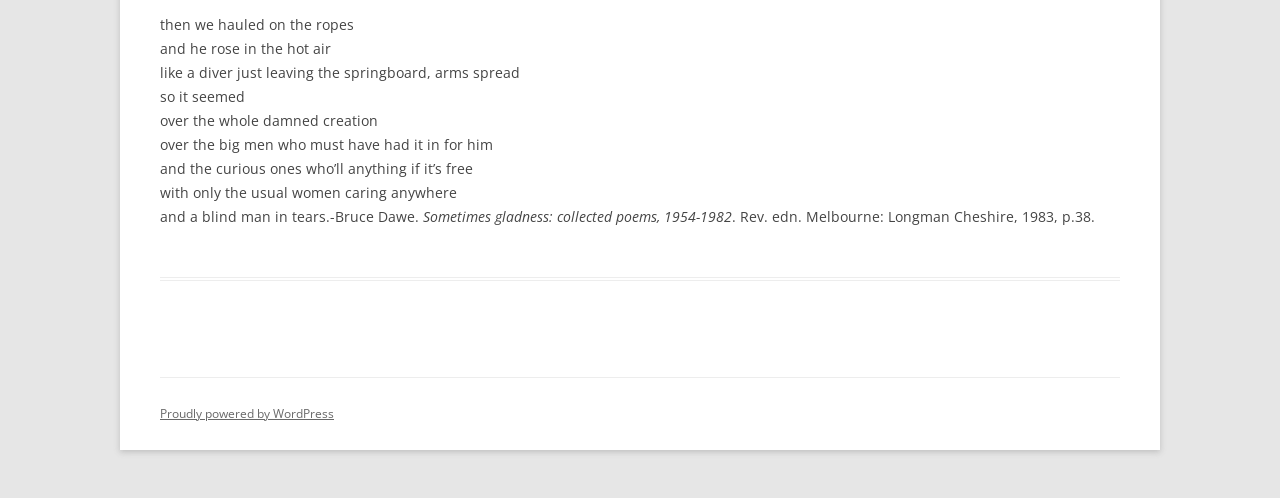Analyze the image and provide a detailed answer to the question: What is the poem about?

Based on the text, it appears that the poem is describing a person rising or ascending, possibly in a metaphorical sense, as the language used is quite vivid and evocative, with phrases like 'he rose in the hot air' and 'like a diver just leaving the springboard, arms spread'.